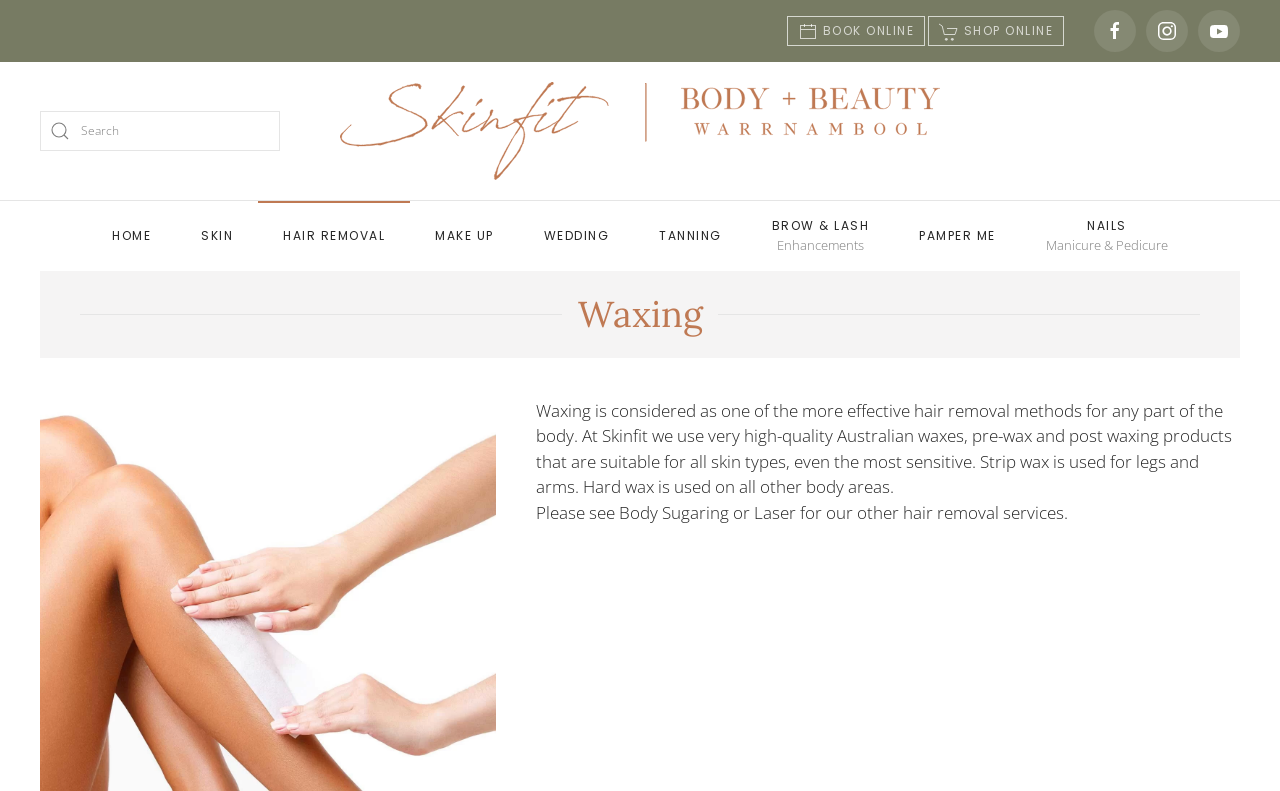What is the main service offered by Skinfit Body & Beauty?
Using the image as a reference, give a one-word or short phrase answer.

Waxing